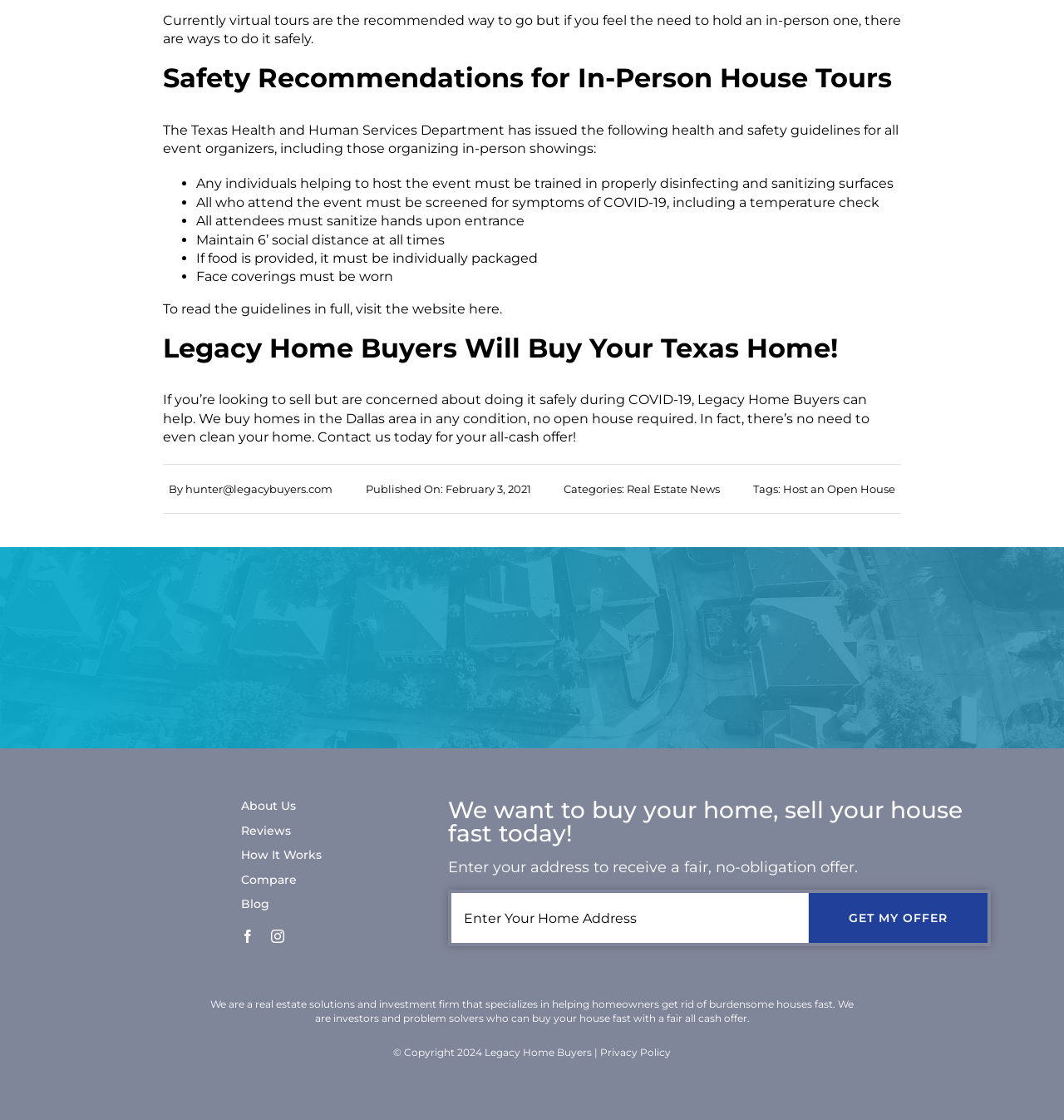Reply to the question with a single word or phrase:
What is the contact email of the author?

hunter@legacybuyers.com